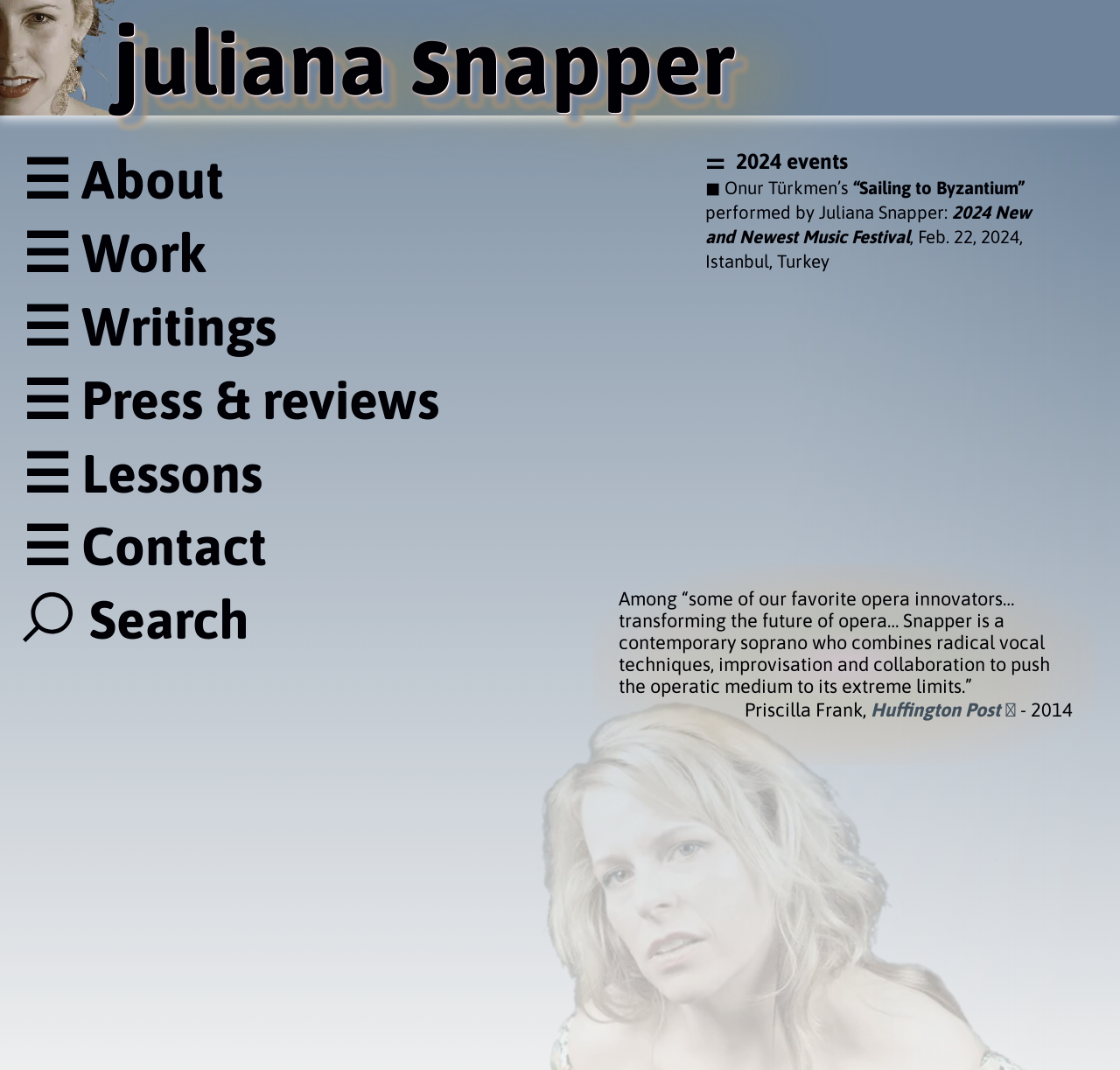Identify the bounding box coordinates of the part that should be clicked to carry out this instruction: "check upcoming events".

[0.63, 0.118, 0.96, 0.255]